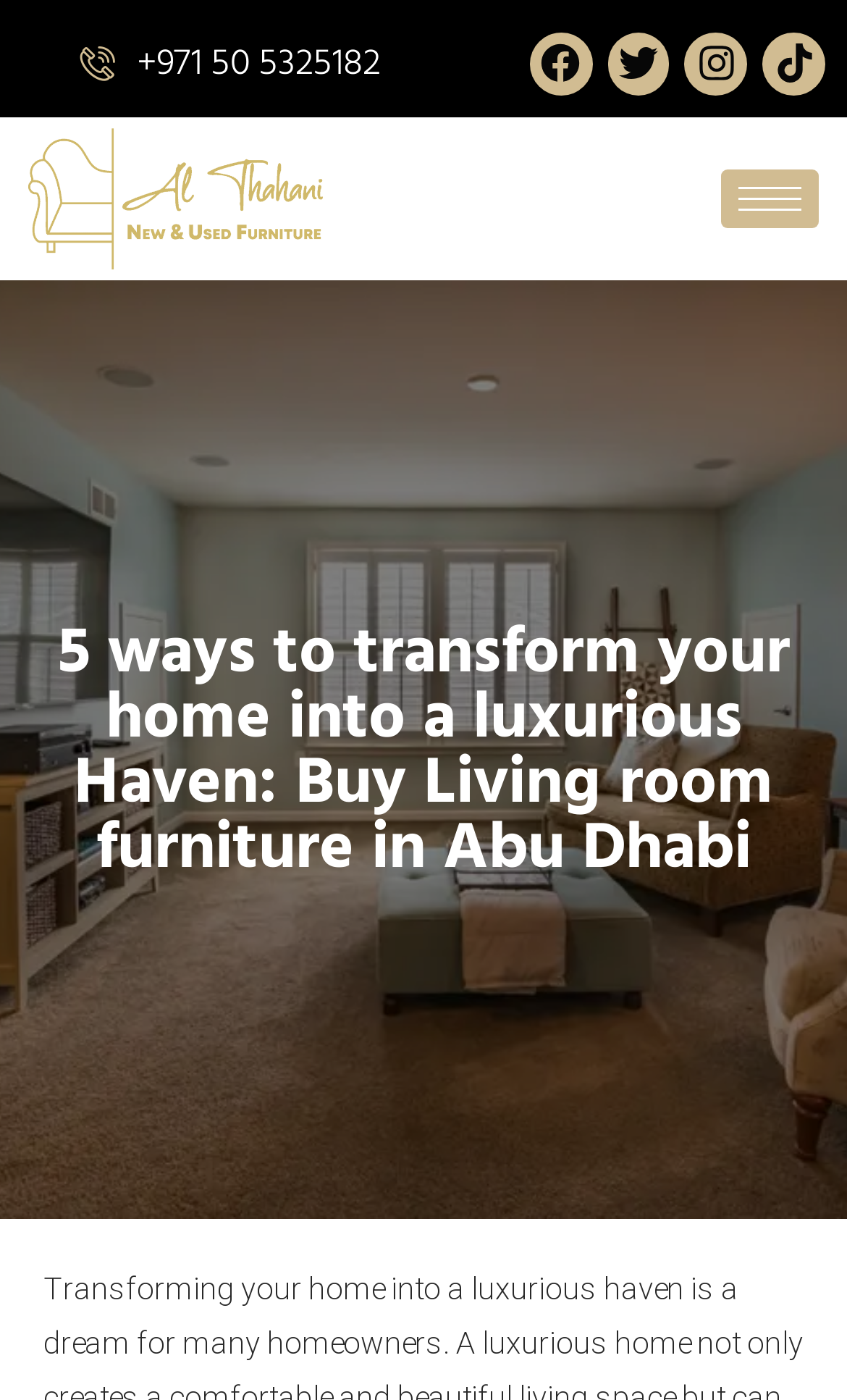Please extract the webpage's main title and generate its text content.

5 ways to transform your home into a luxurious Haven: Buy Living room furniture in Abu Dhabi